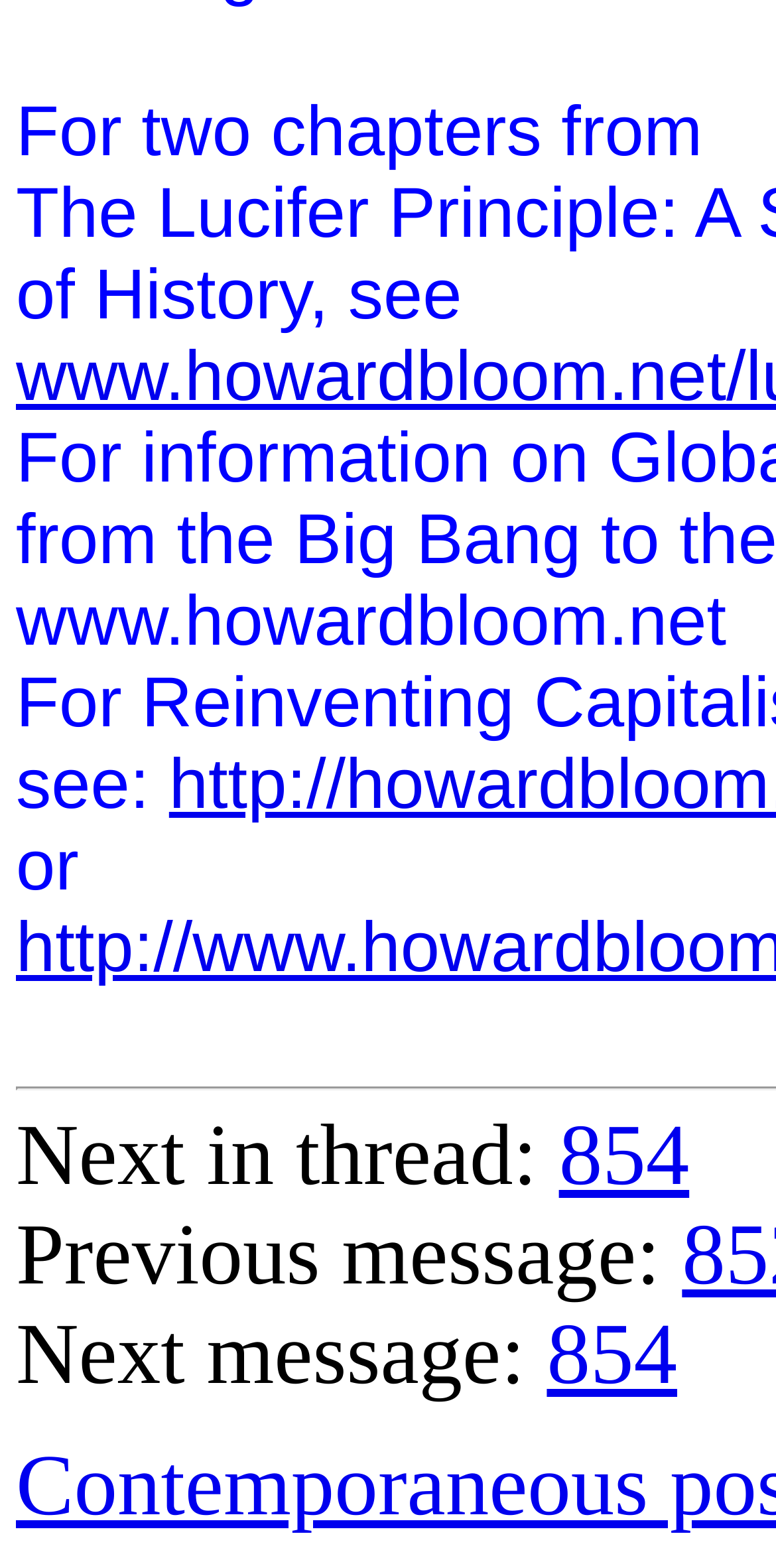What is the purpose of the 'Next in thread:' text?
Please look at the screenshot and answer in one word or a short phrase.

To indicate a thread navigation